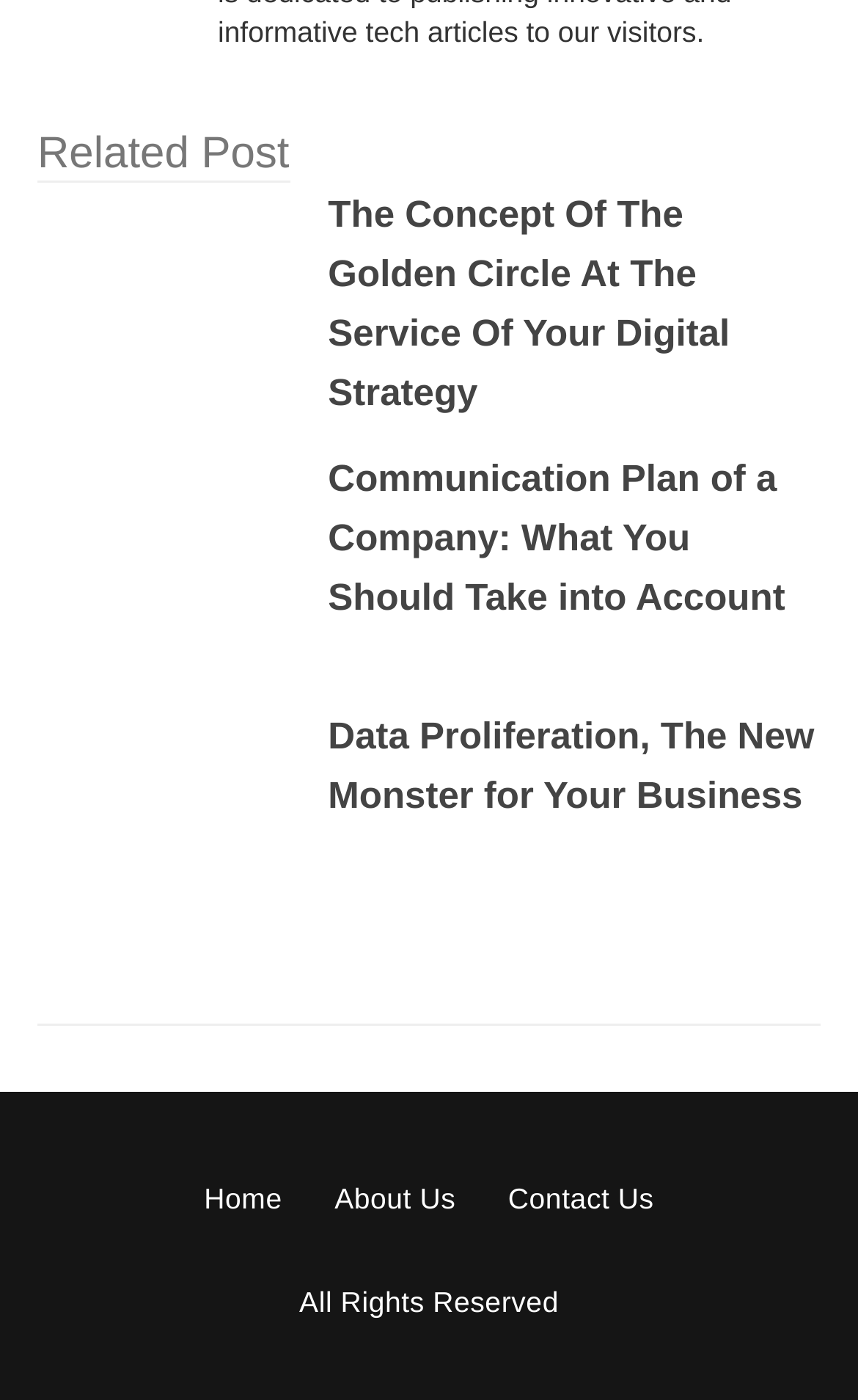Please give a succinct answer using a single word or phrase:
How many related posts are there on the webpage?

3